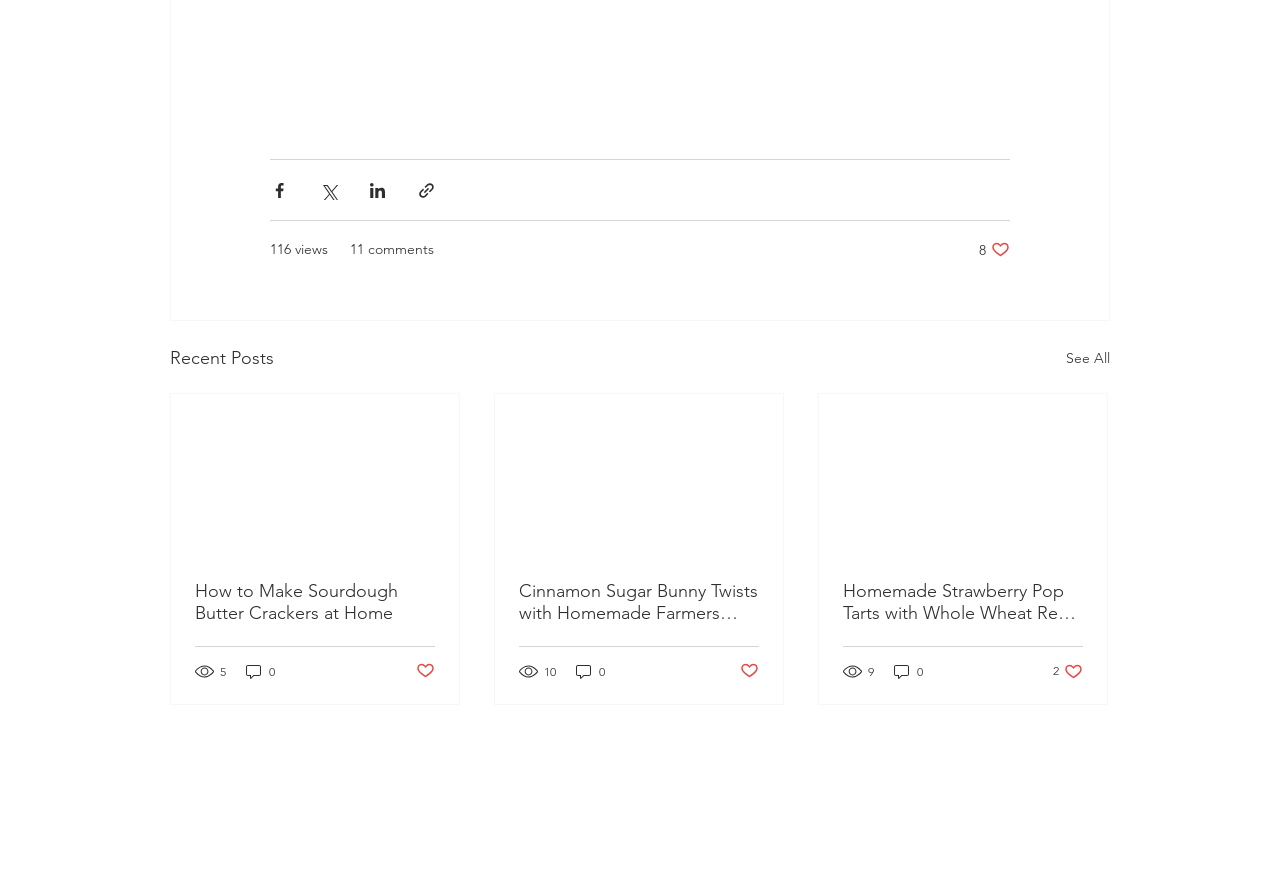Bounding box coordinates are specified in the format (top-left x, top-left y, bottom-right x, bottom-right y). All values are floating point numbers bounded between 0 and 1. Please provide the bounding box coordinate of the region this sentence describes: 5

[0.152, 0.74, 0.178, 0.761]